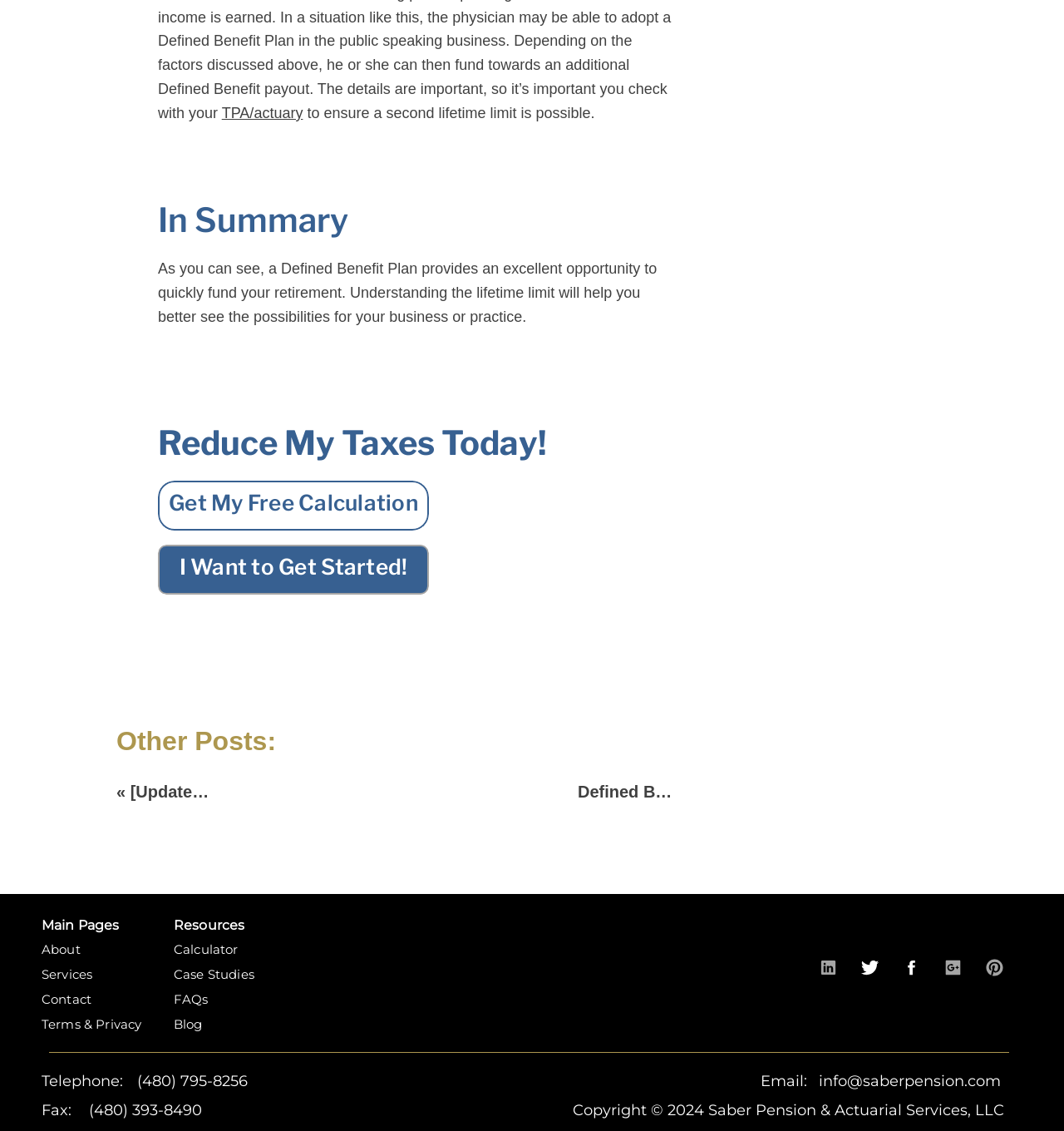Could you find the bounding box coordinates of the clickable area to complete this instruction: "View Case Studies"?

[0.163, 0.854, 0.239, 0.868]